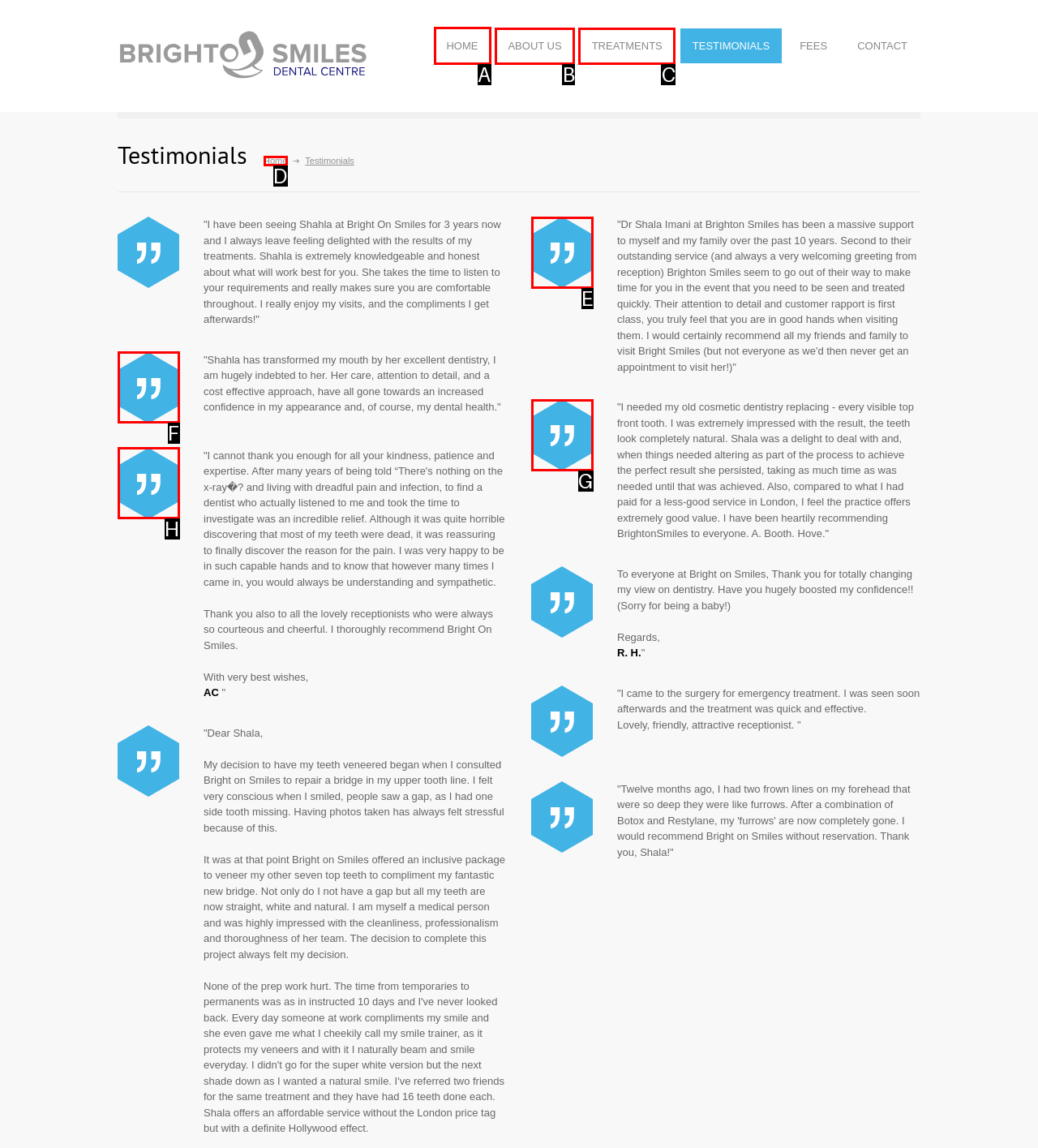Indicate the UI element to click to perform the task: Click HOME. Reply with the letter corresponding to the chosen element.

A